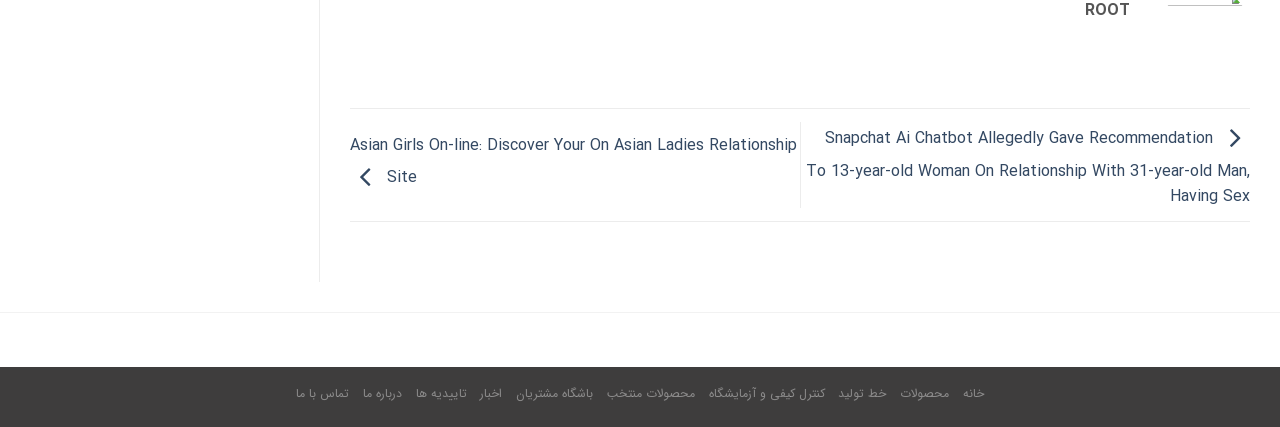What is the topic of the first link on the webpage?
Provide an in-depth and detailed answer to the question.

The first link on the webpage has the OCR text 'Snapchat Ai Chatbot Allegedly Gave Recommendation To 13-year-old Woman On Relationship With 31-year-old Man, Having Sex', indicating that the topic of the link is related to a Snapchat AI chatbot controversy.